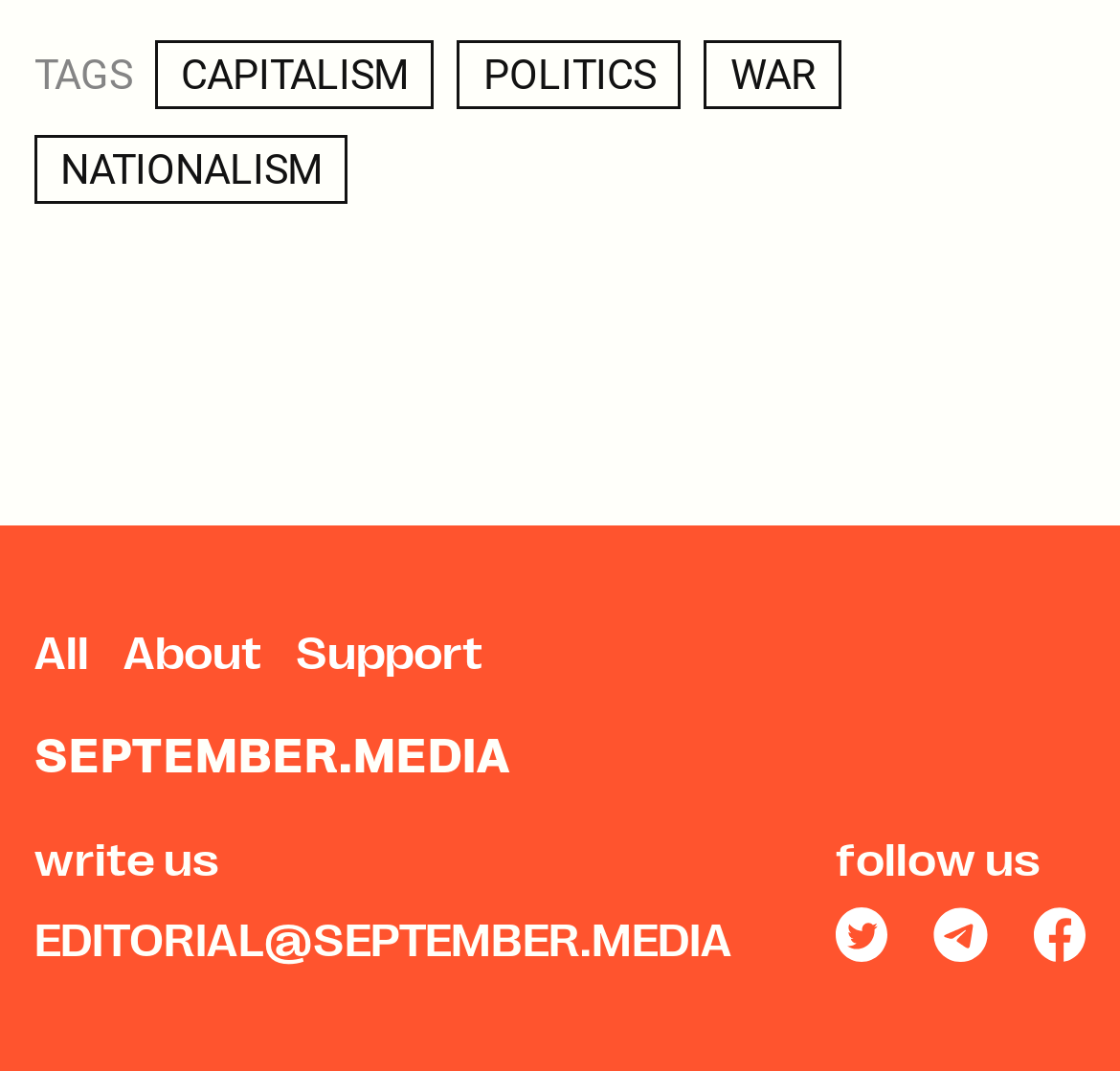What is the text below the 'Support' link?
Using the details shown in the screenshot, provide a comprehensive answer to the question.

The text 'write us' is a static text element located below the 'Support' link in the footer section with a bounding box coordinate of [0.03, 0.781, 0.195, 0.83].